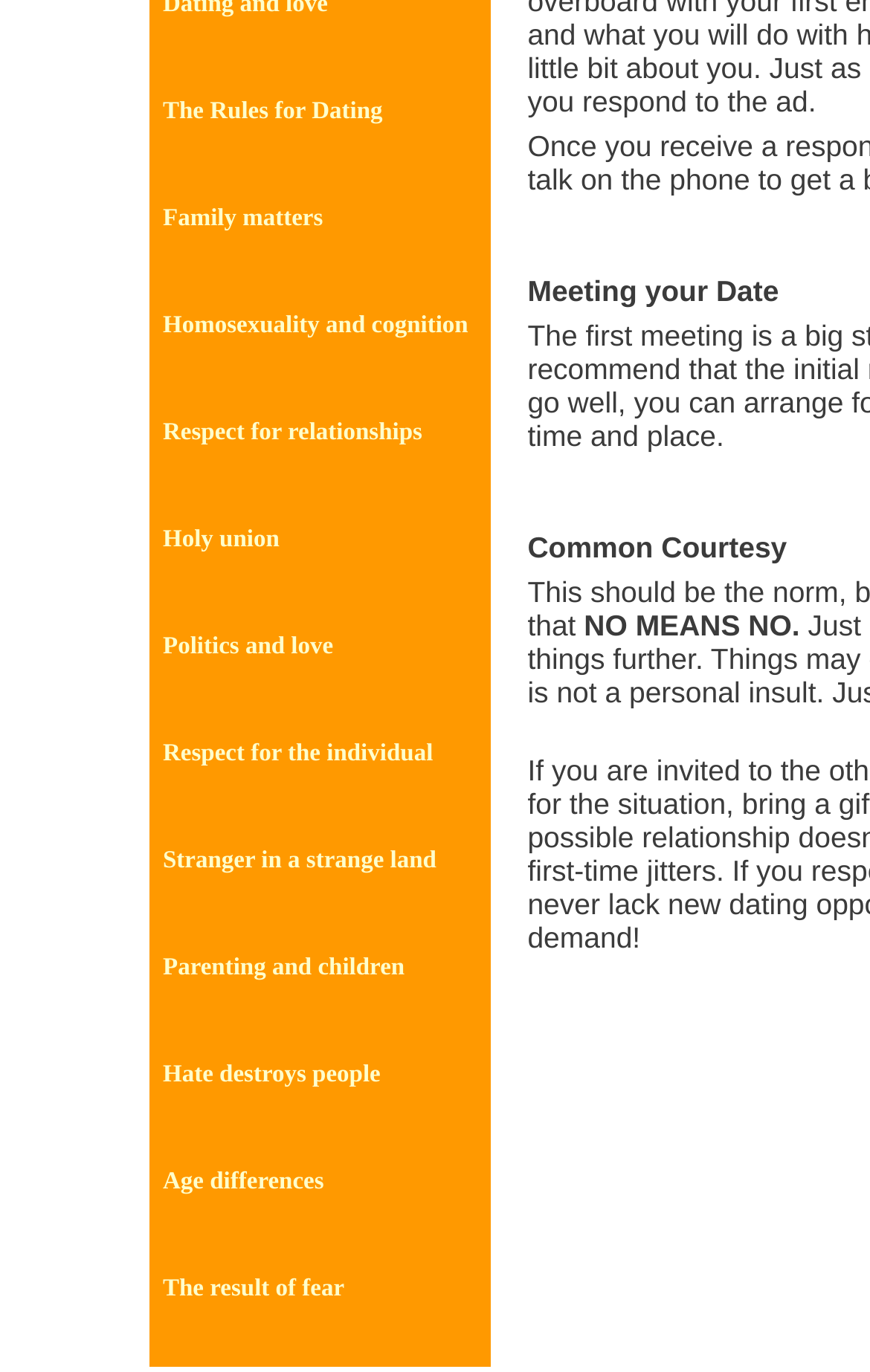Identify the bounding box coordinates of the region that needs to be clicked to carry out this instruction: "View Family matters". Provide these coordinates as four float numbers ranging from 0 to 1, i.e., [left, top, right, bottom].

[0.187, 0.15, 0.371, 0.169]